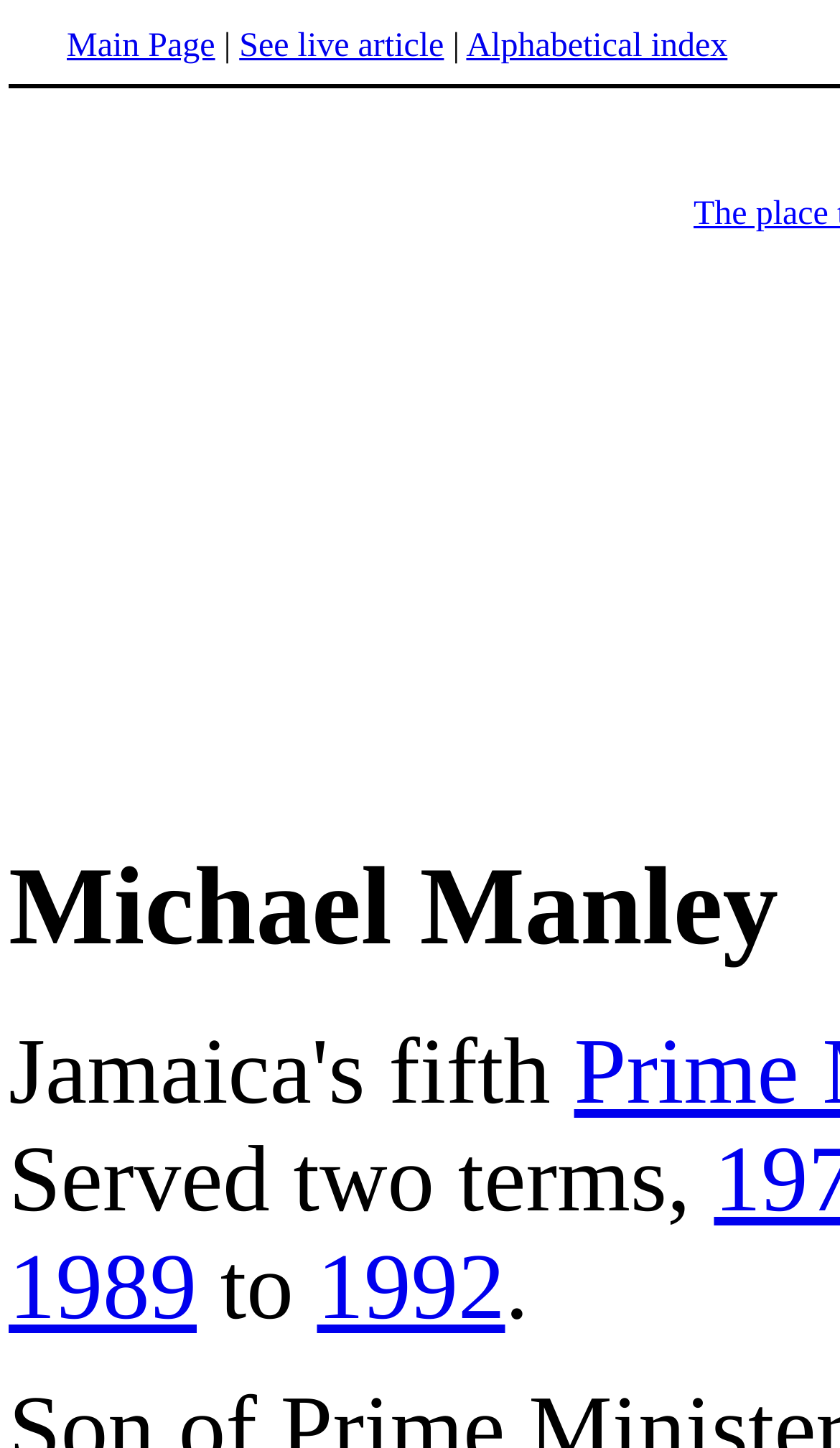Identify the bounding box coordinates for the UI element that matches this description: "Main Page".

[0.079, 0.019, 0.256, 0.044]